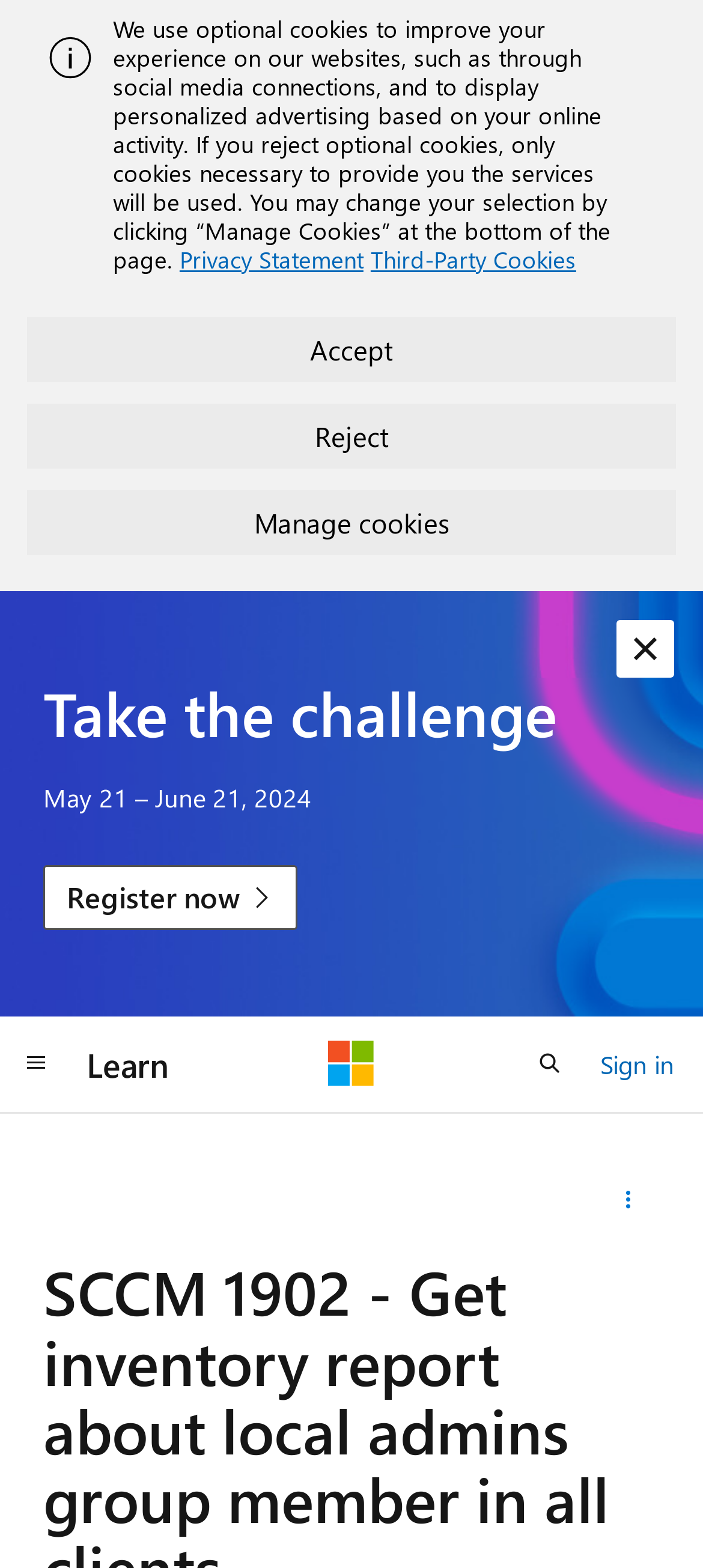Pinpoint the bounding box coordinates of the clickable area needed to execute the instruction: "dismiss the alert". The coordinates should be specified as four float numbers between 0 and 1, i.e., [left, top, right, bottom].

[0.877, 0.395, 0.959, 0.432]